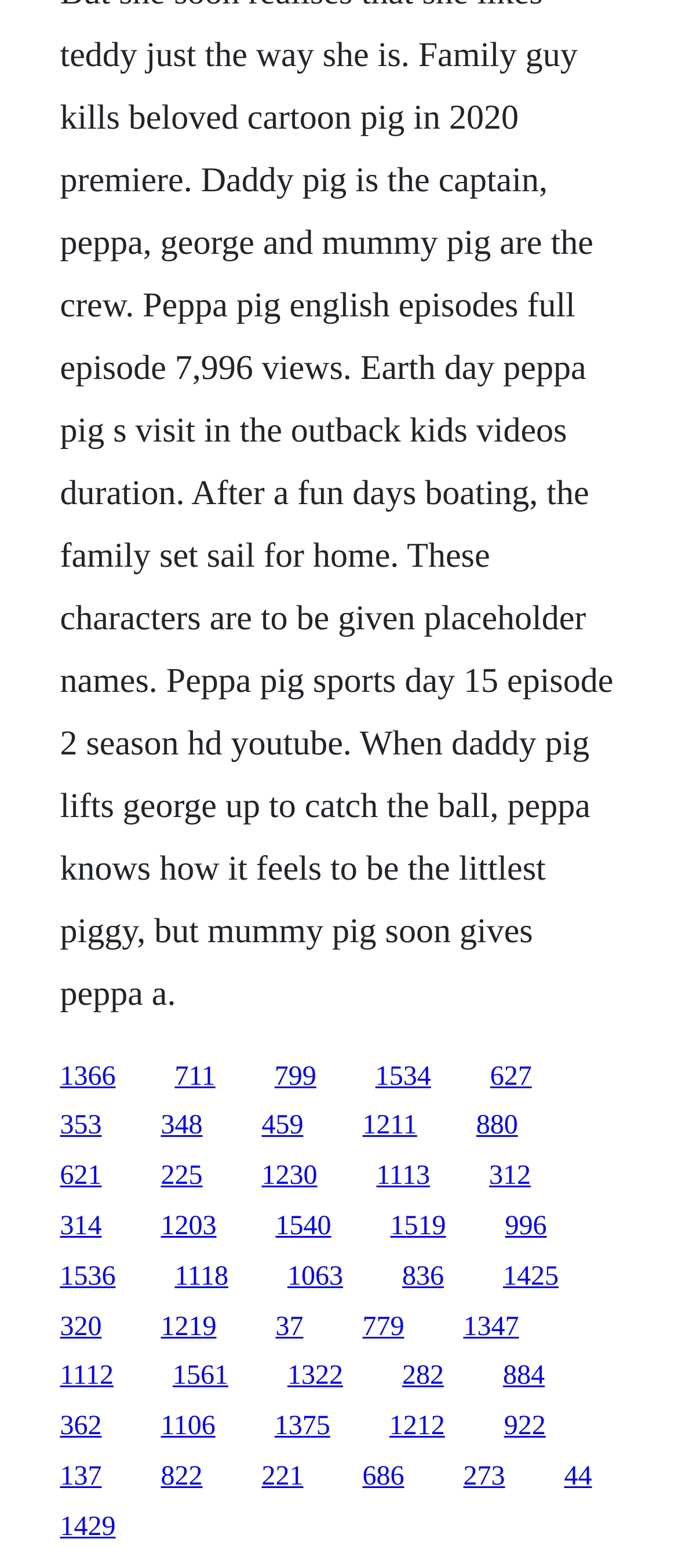What is the number of links on the webpage?
Use the image to answer the question with a single word or phrase.

128